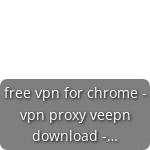What is the primary benefit of the VPN service?
Give a detailed and exhaustive answer to the question.

The accompanying text highlights the function of the VPN service as a VPN proxy, which likely emphasizes benefits such as enhanced privacy and secure browsing, suggesting that the primary benefit of the service is to provide users with a more private and secure online experience.